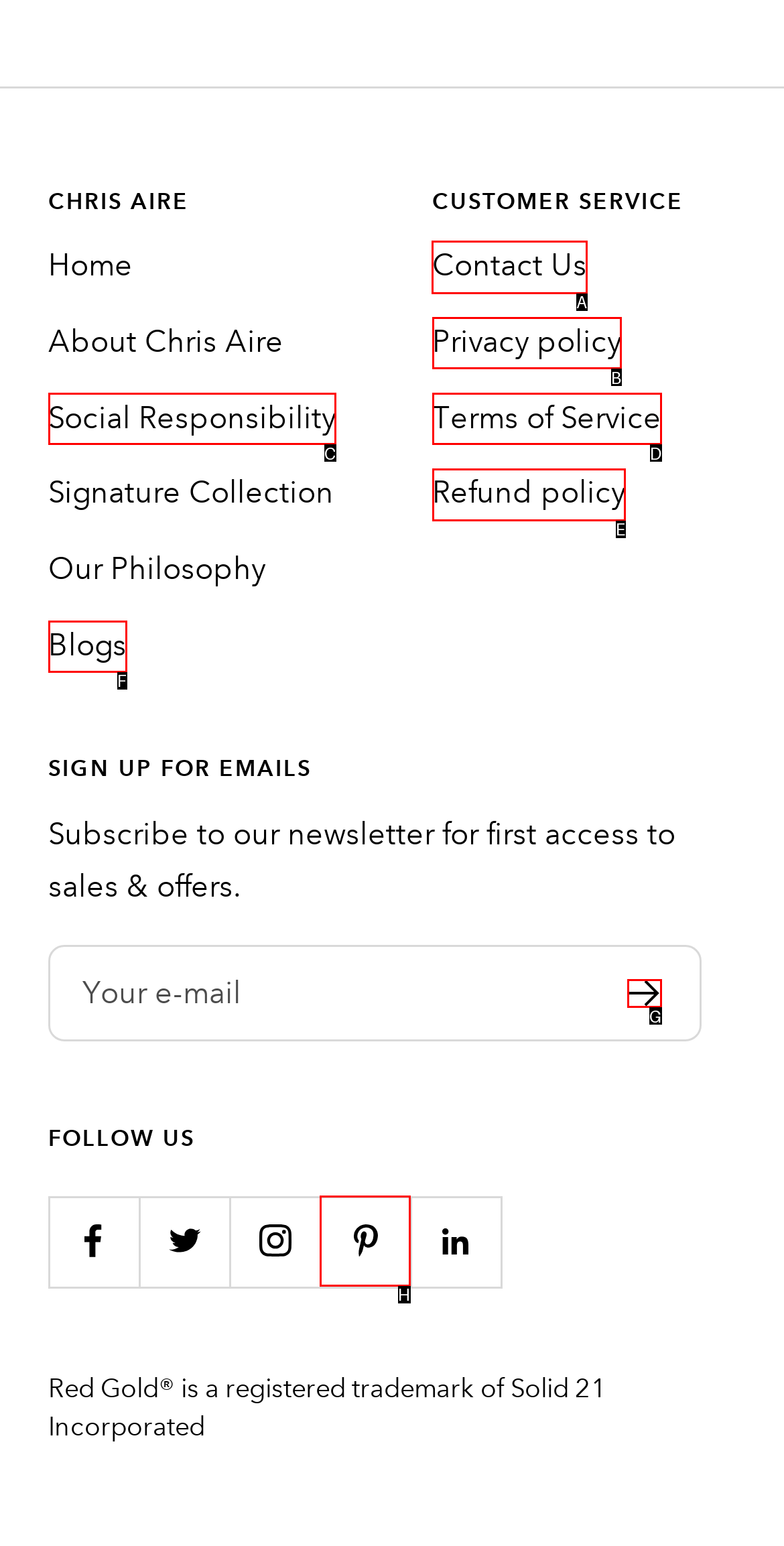Select the letter of the option that should be clicked to achieve the specified task: Contact Us. Respond with just the letter.

A